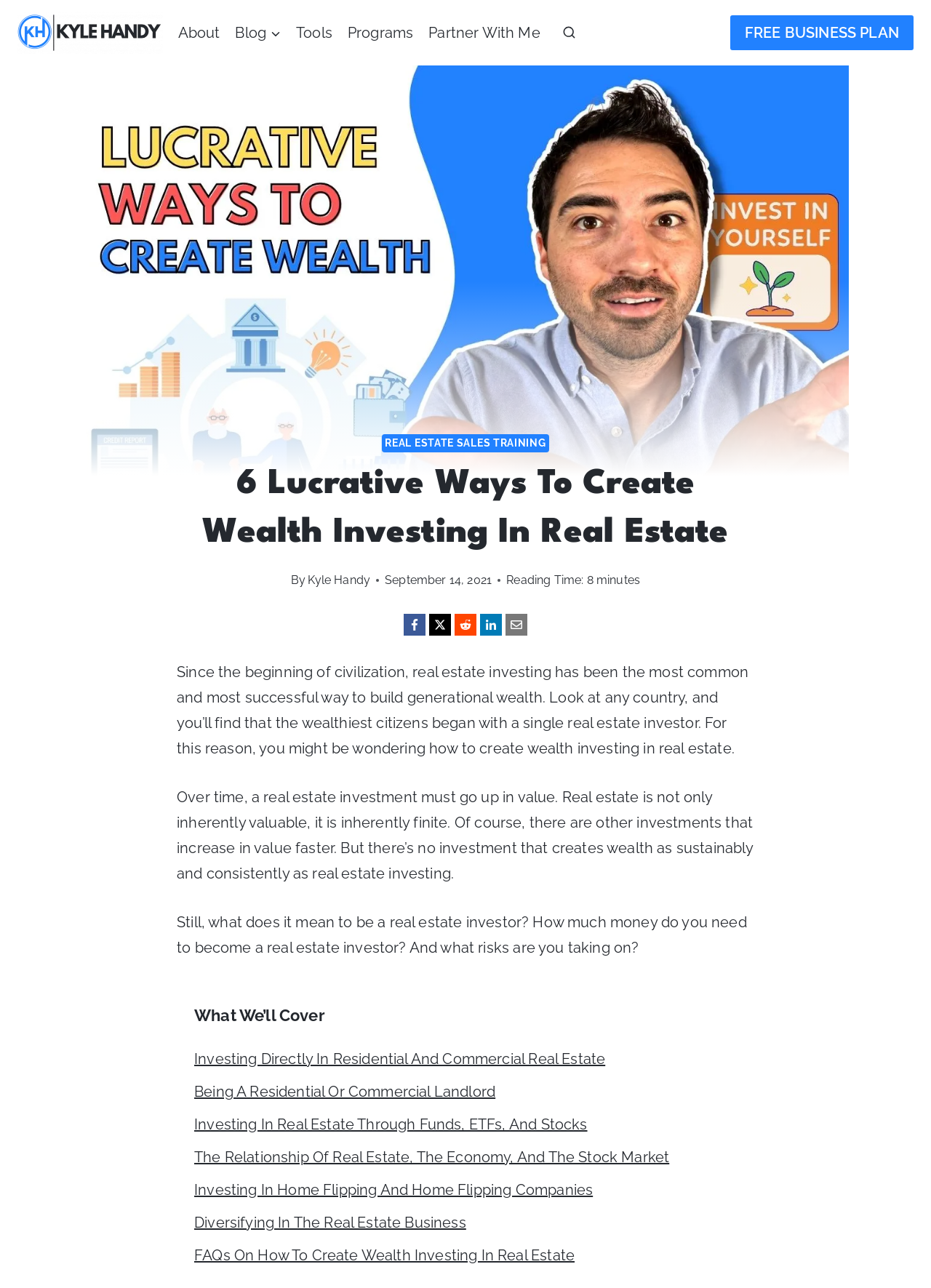Please specify the bounding box coordinates of the region to click in order to perform the following instruction: "Search for something".

None